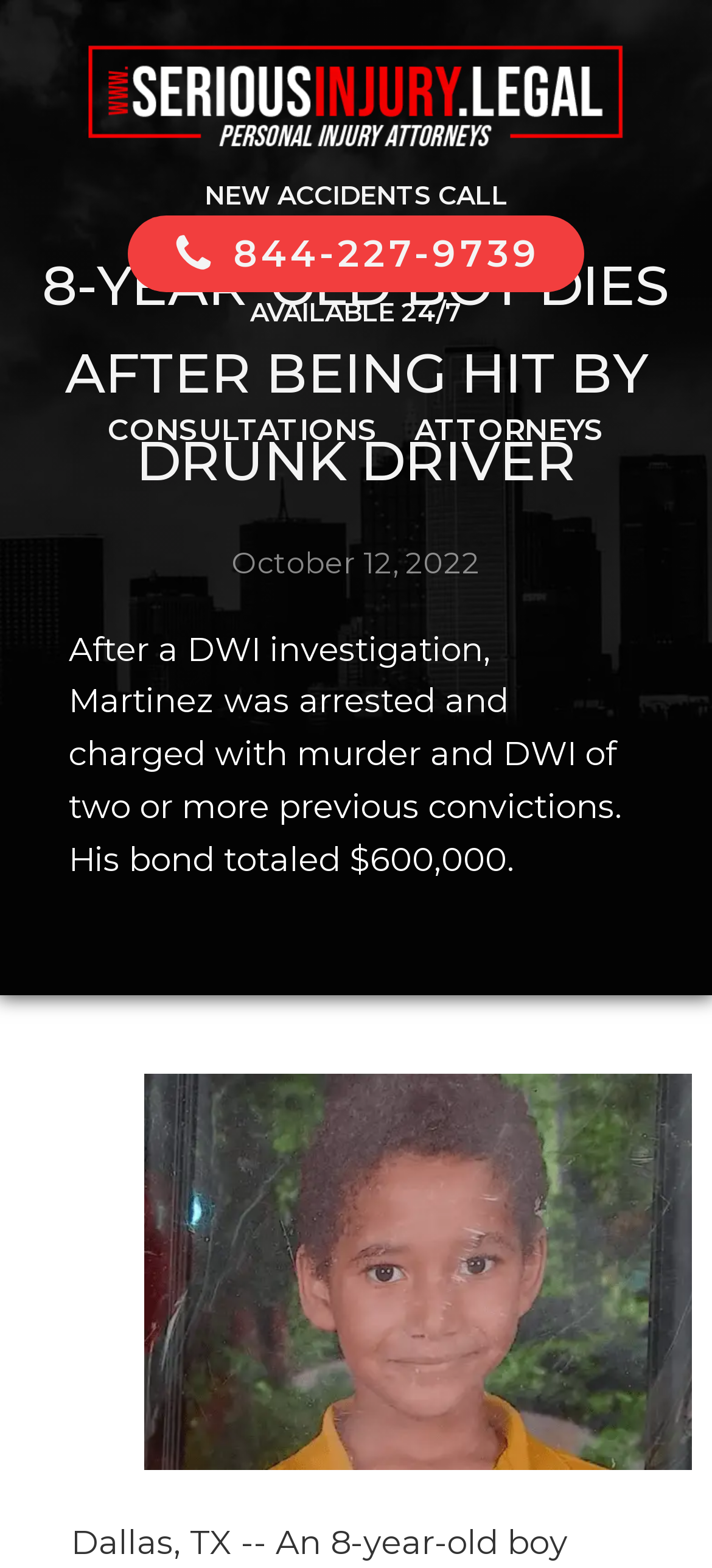Identify the title of the webpage and provide its text content.

8-YEAR-OLD BOY DIES AFTER BEING HIT BY DRUNK DRIVER